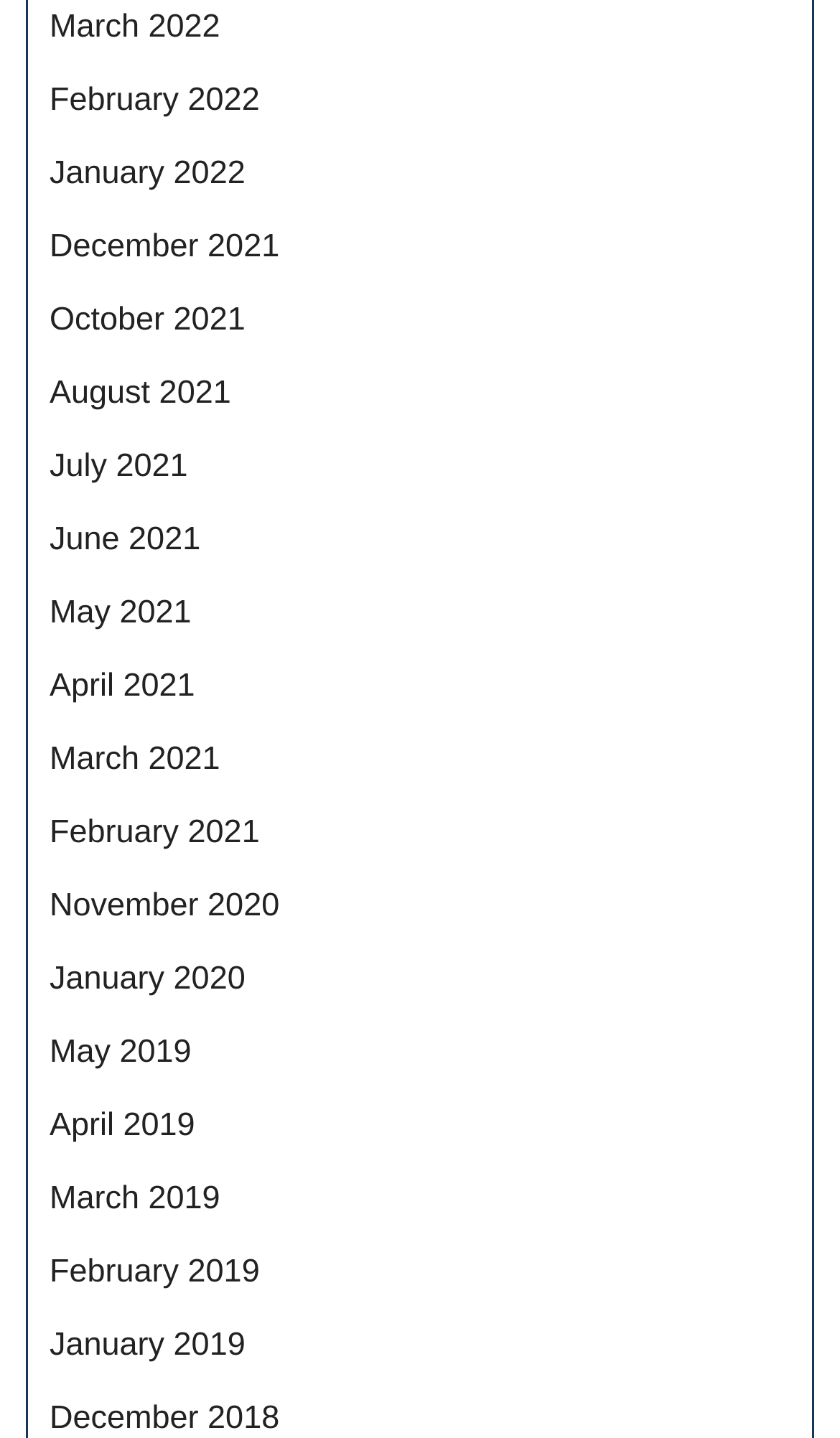How many months are listed?
Please provide a detailed and thorough answer to the question.

I counted the number of links on the webpage, each representing a month, and found 16 links.